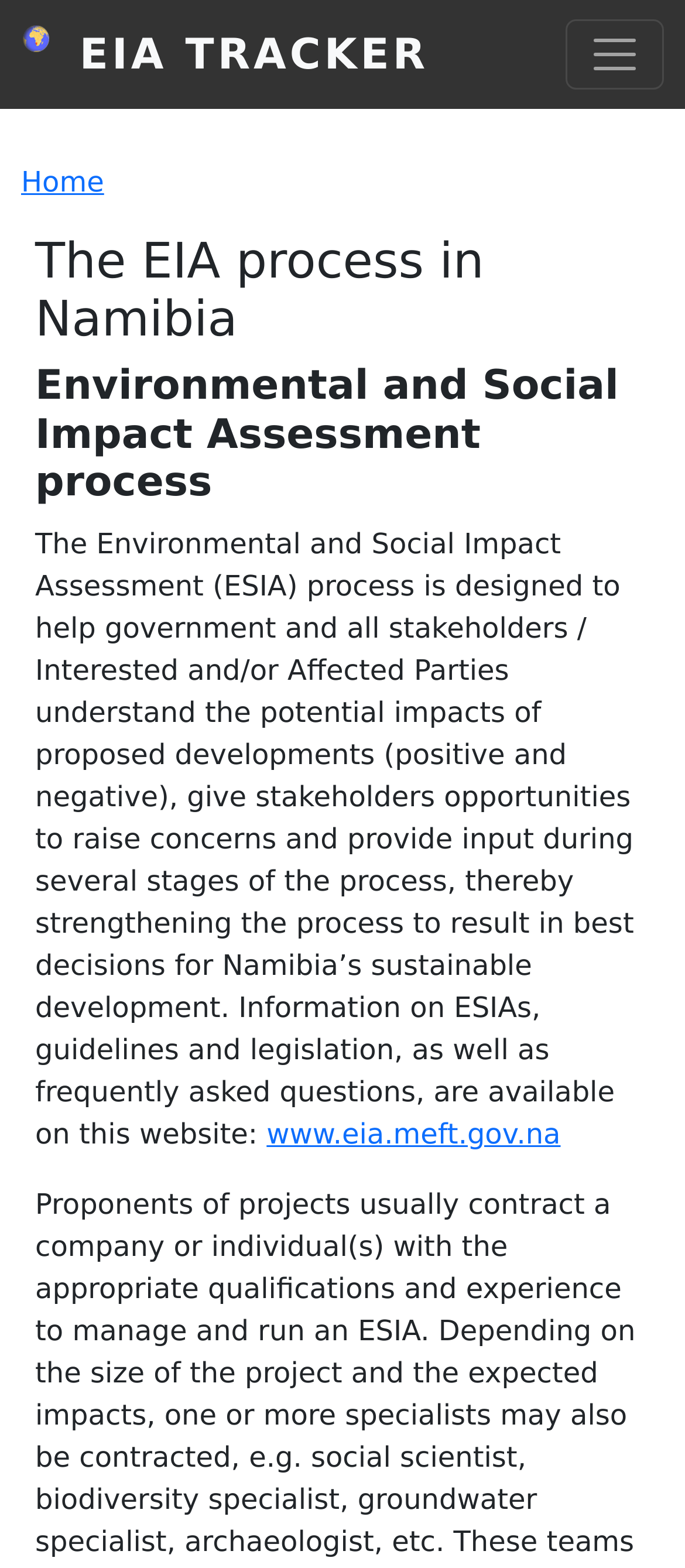What is the current page about?
Provide a detailed and extensive answer to the question.

The webpage is about the Environmental and Social Impact Assessment (ESIA) process in Namibia, providing an overview of the process and its purpose, as well as resources and information related to it.